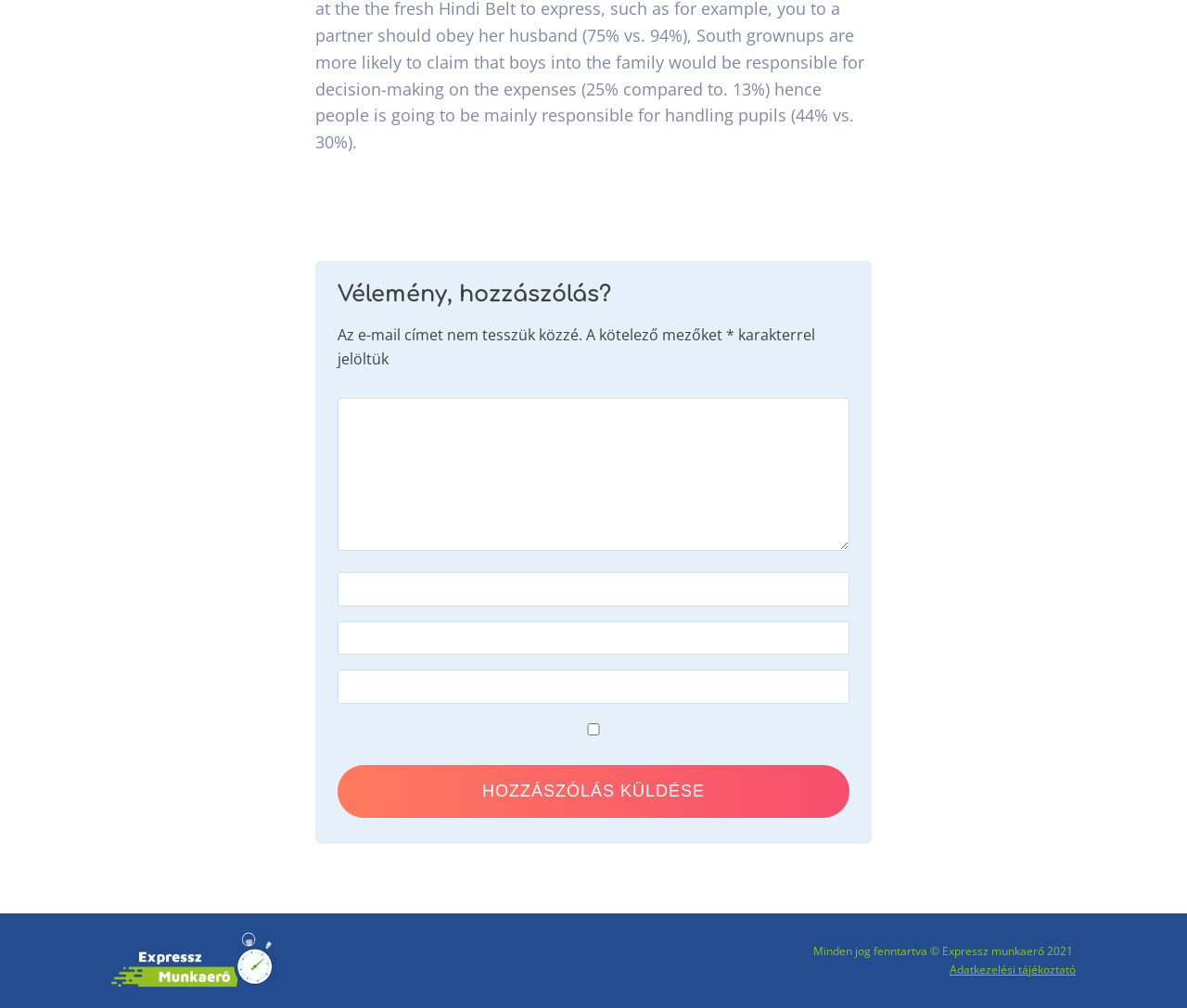How many textboxes are required?
Based on the screenshot, answer the question with a single word or phrase.

3